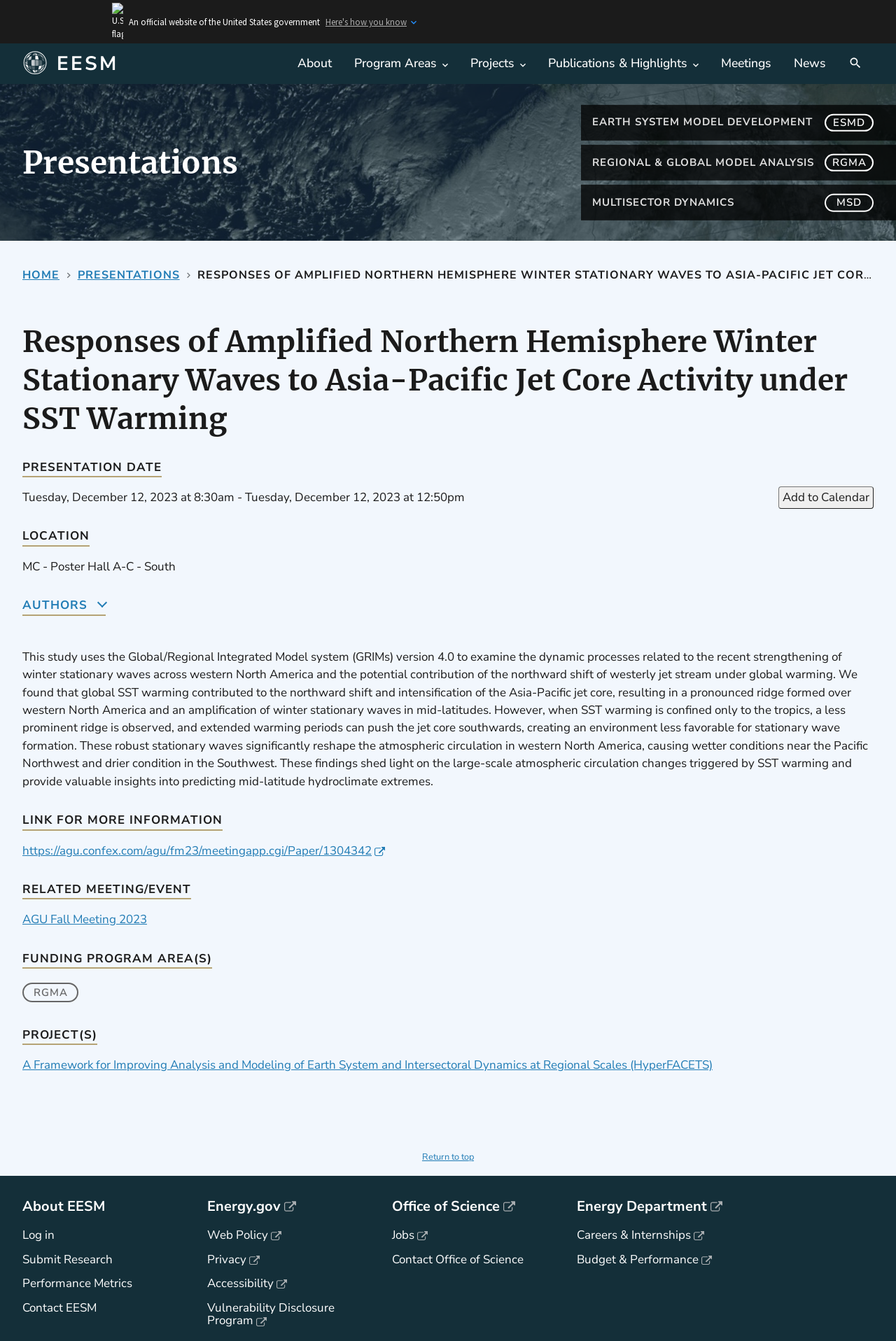Point out the bounding box coordinates of the section to click in order to follow this instruction: "Open the 'Program Areas' menu".

[0.383, 0.033, 0.512, 0.063]